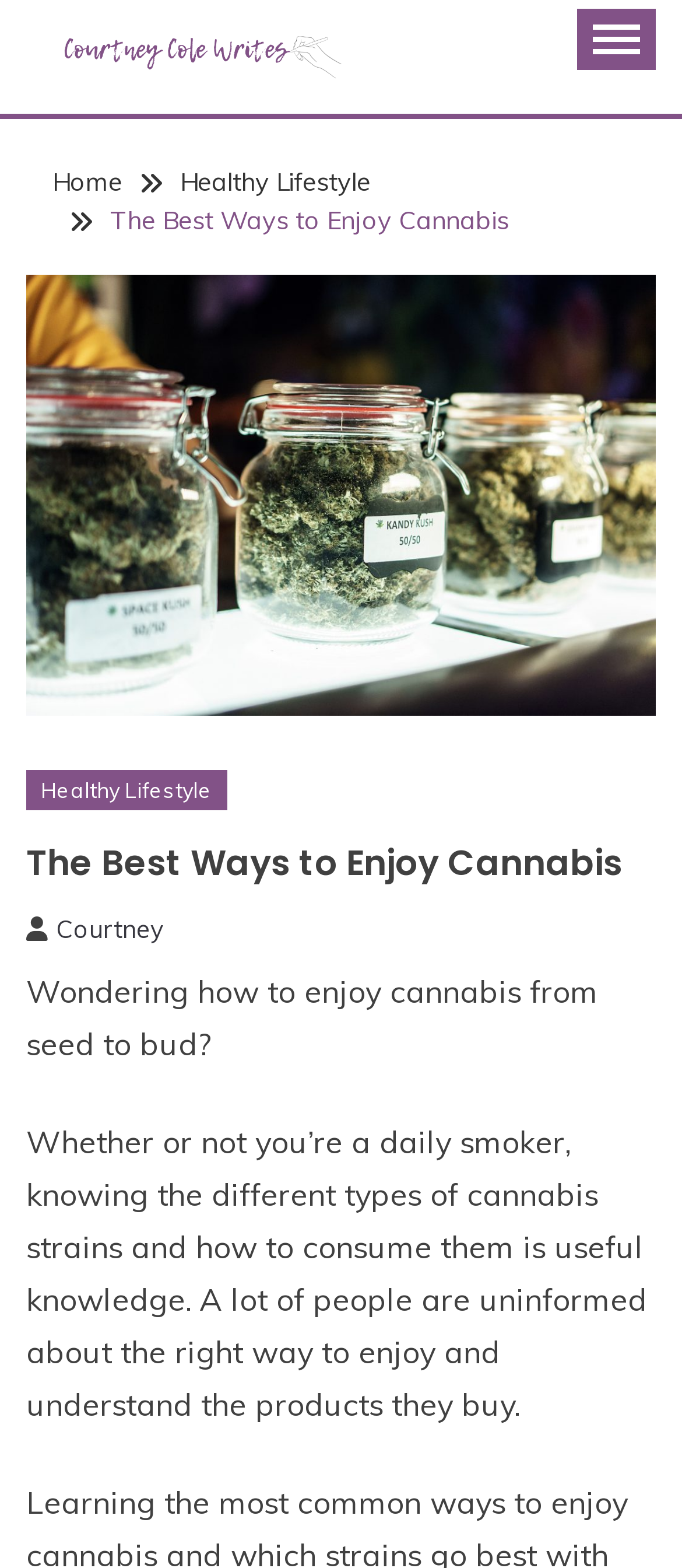What is the purpose of knowing cannabis strains?
Using the image as a reference, answer the question in detail.

According to the text, knowing the different types of cannabis strains is useful knowledge for consuming them correctly, whether or not you're a daily smoker.